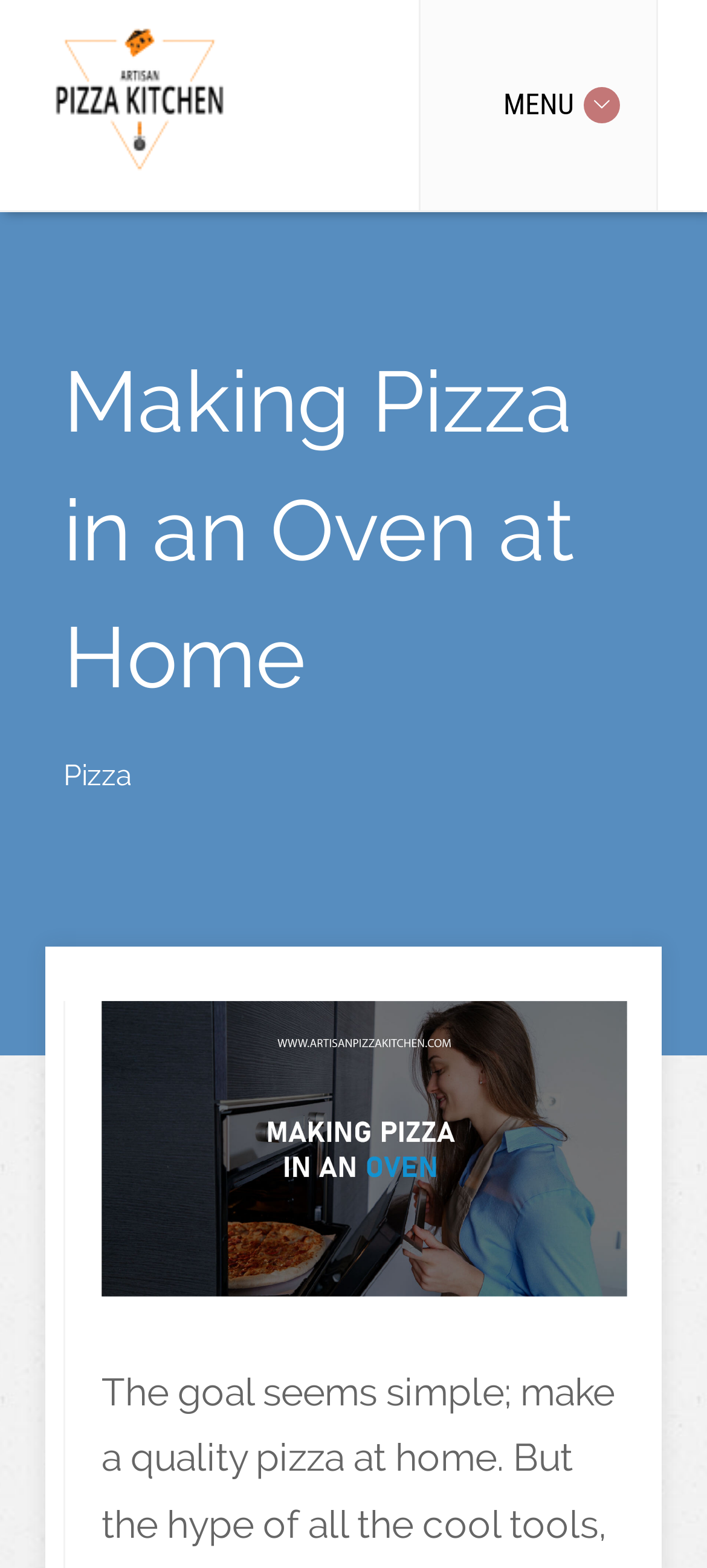Please provide the main heading of the webpage content.

Making Pizza in an Oven at Home